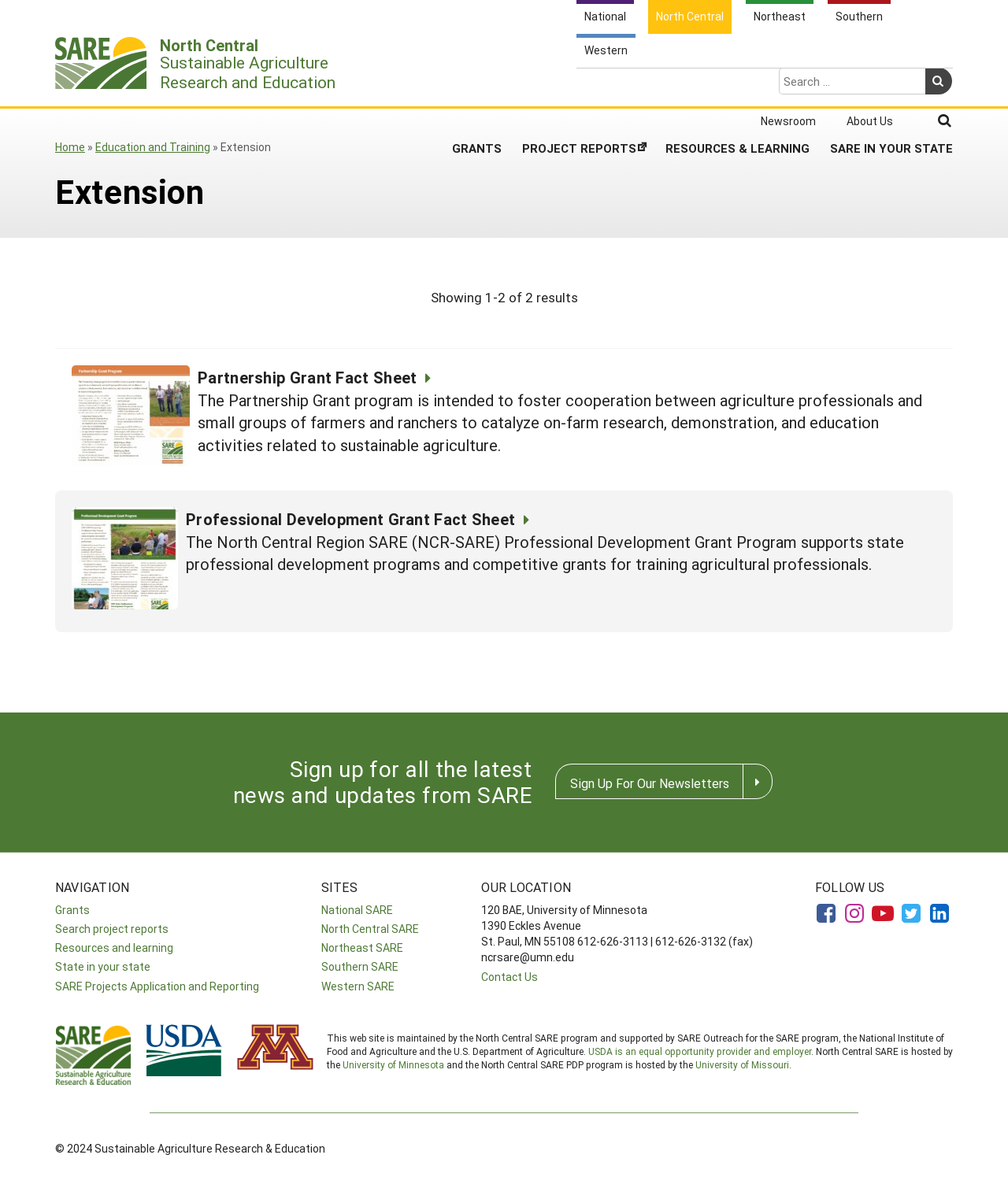Find the bounding box coordinates corresponding to the UI element with the description: "Click Here". The coordinates should be formatted as [left, top, right, bottom], with values as floats between 0 and 1.

None